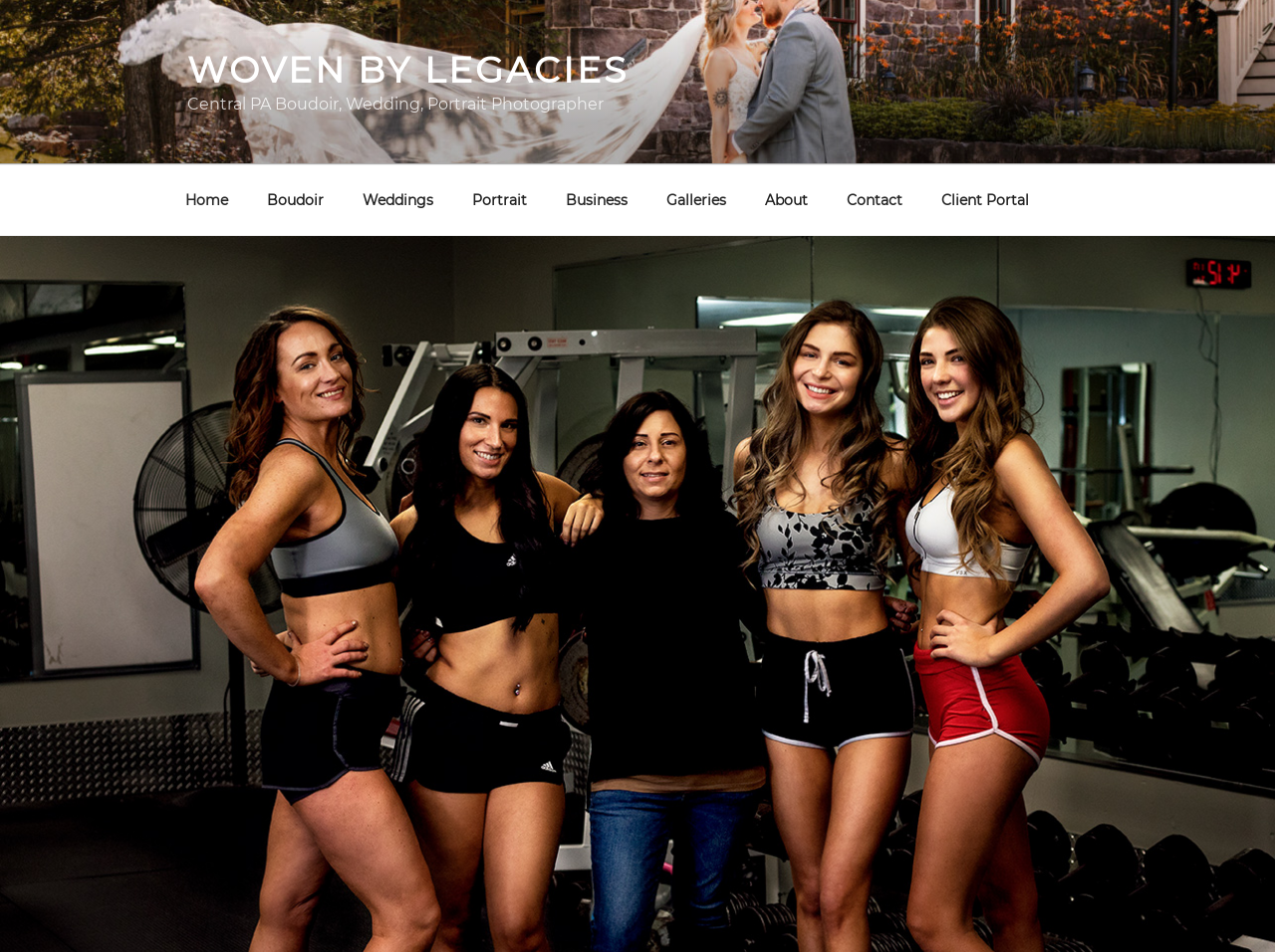Using the webpage screenshot, find the UI element described by Woven by Legacies. Provide the bounding box coordinates in the format (top-left x, top-left y, bottom-right x, bottom-right y), ensuring all values are floating point numbers between 0 and 1.

[0.147, 0.05, 0.493, 0.096]